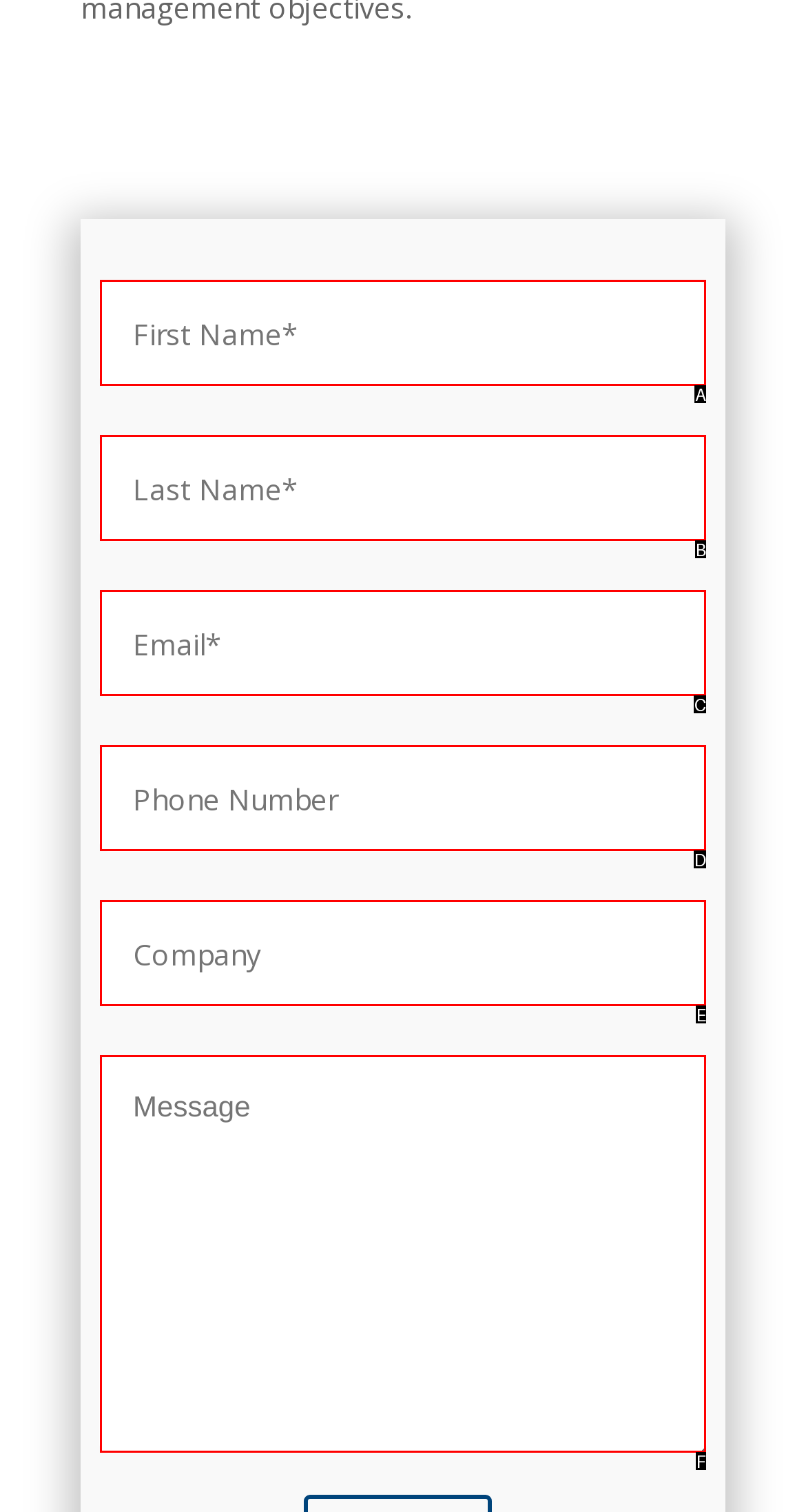Match the option to the description: name="compagnie" placeholder="Company"
State the letter of the correct option from the available choices.

E